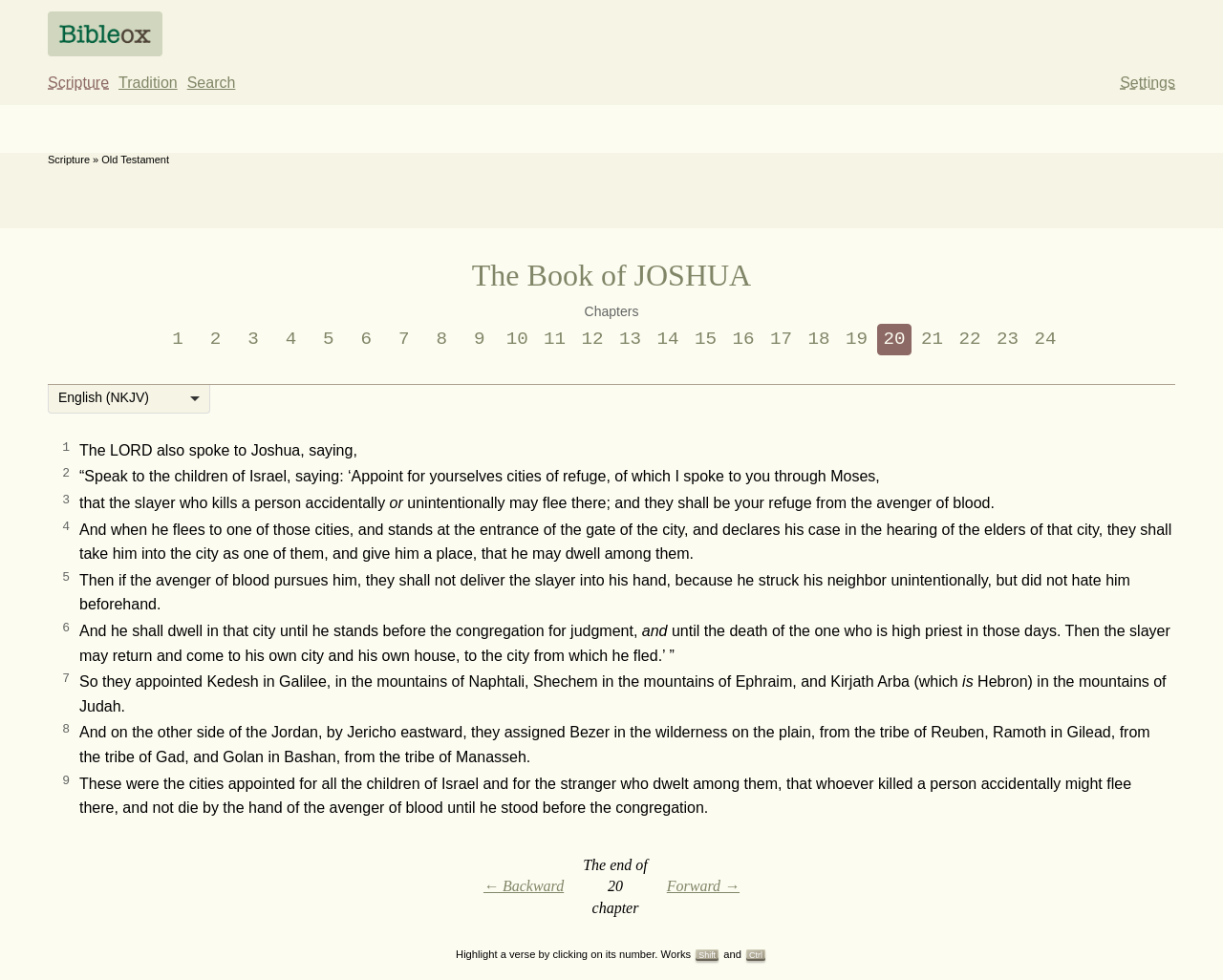Please specify the bounding box coordinates of the clickable region to carry out the following instruction: "Tweet us". The coordinates should be four float numbers between 0 and 1, in the format [left, top, right, bottom].

None